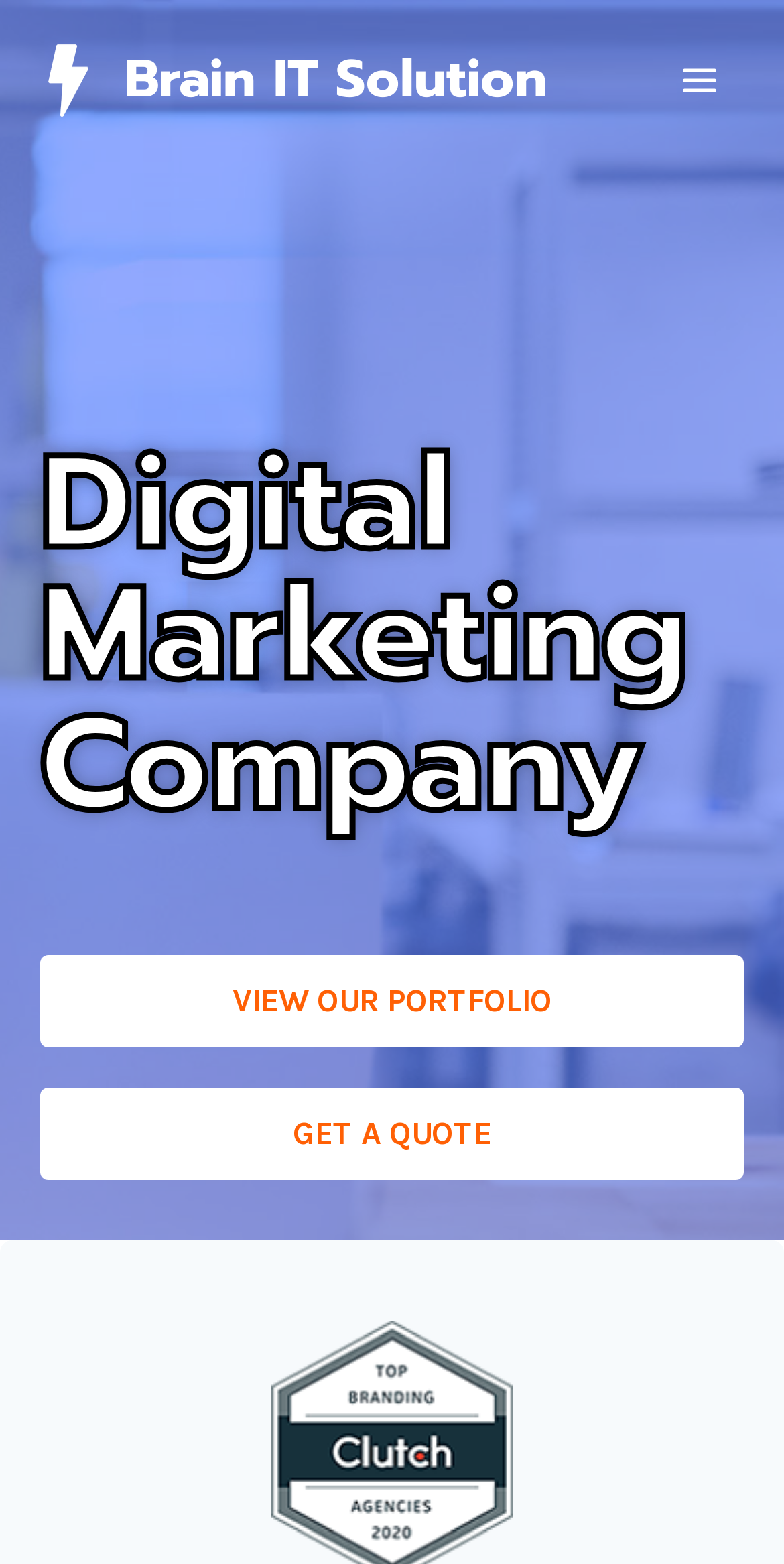Extract the bounding box coordinates for the described element: "view our portfolio". The coordinates should be represented as four float numbers between 0 and 1: [left, top, right, bottom].

[0.051, 0.611, 0.949, 0.67]